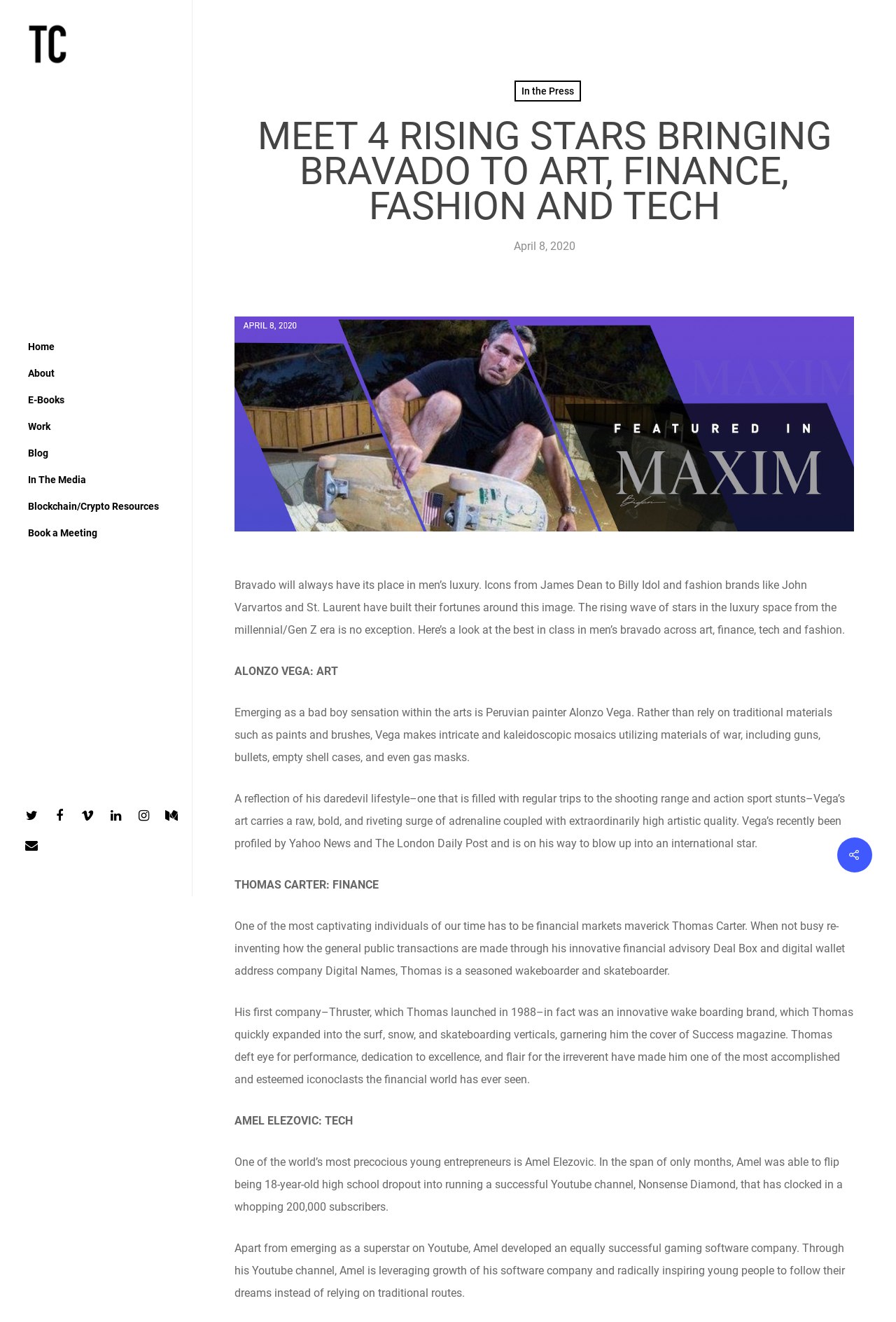Please predict the bounding box coordinates of the element's region where a click is necessary to complete the following instruction: "Check the In the Press section". The coordinates should be represented by four float numbers between 0 and 1, i.e., [left, top, right, bottom].

[0.574, 0.061, 0.648, 0.077]